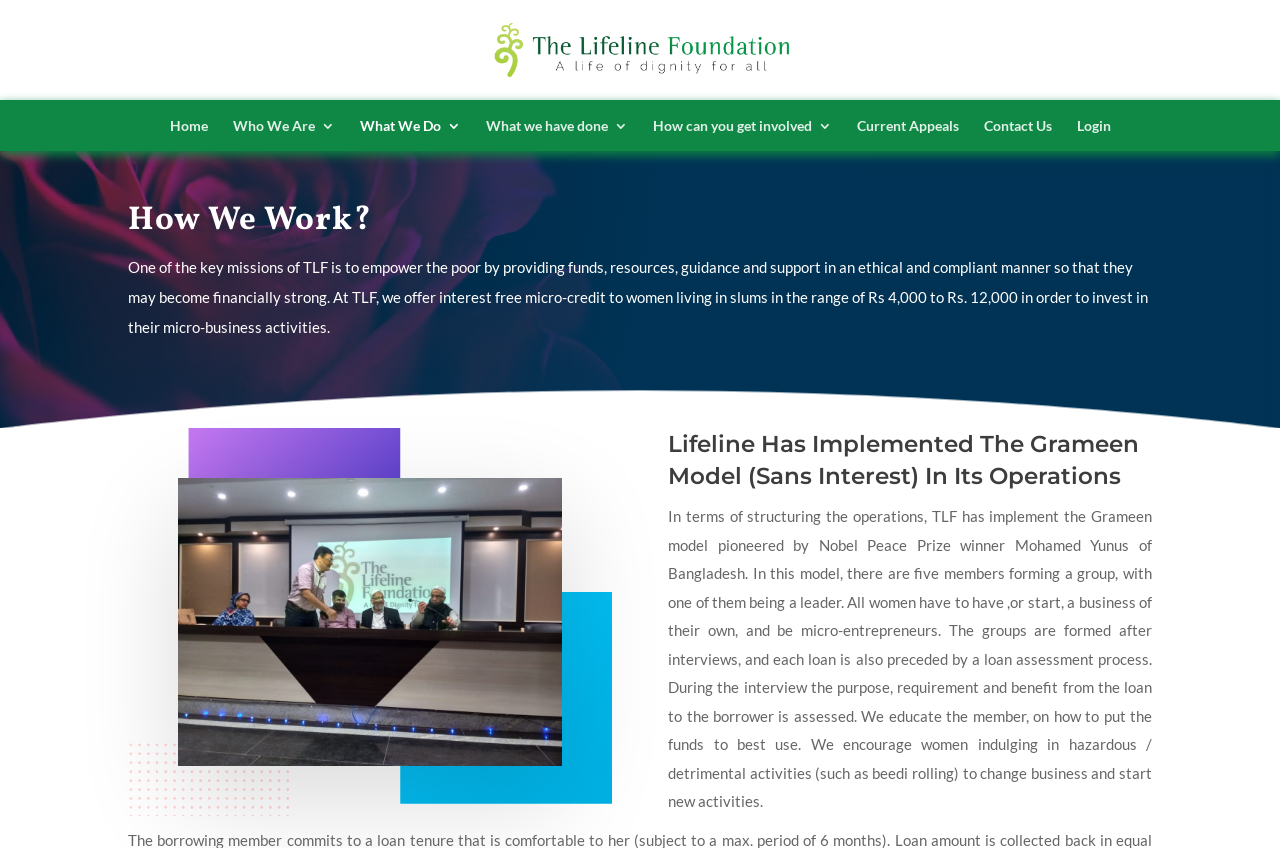Find the bounding box coordinates for the area that must be clicked to perform this action: "Read about How We Work".

[0.1, 0.238, 0.9, 0.297]